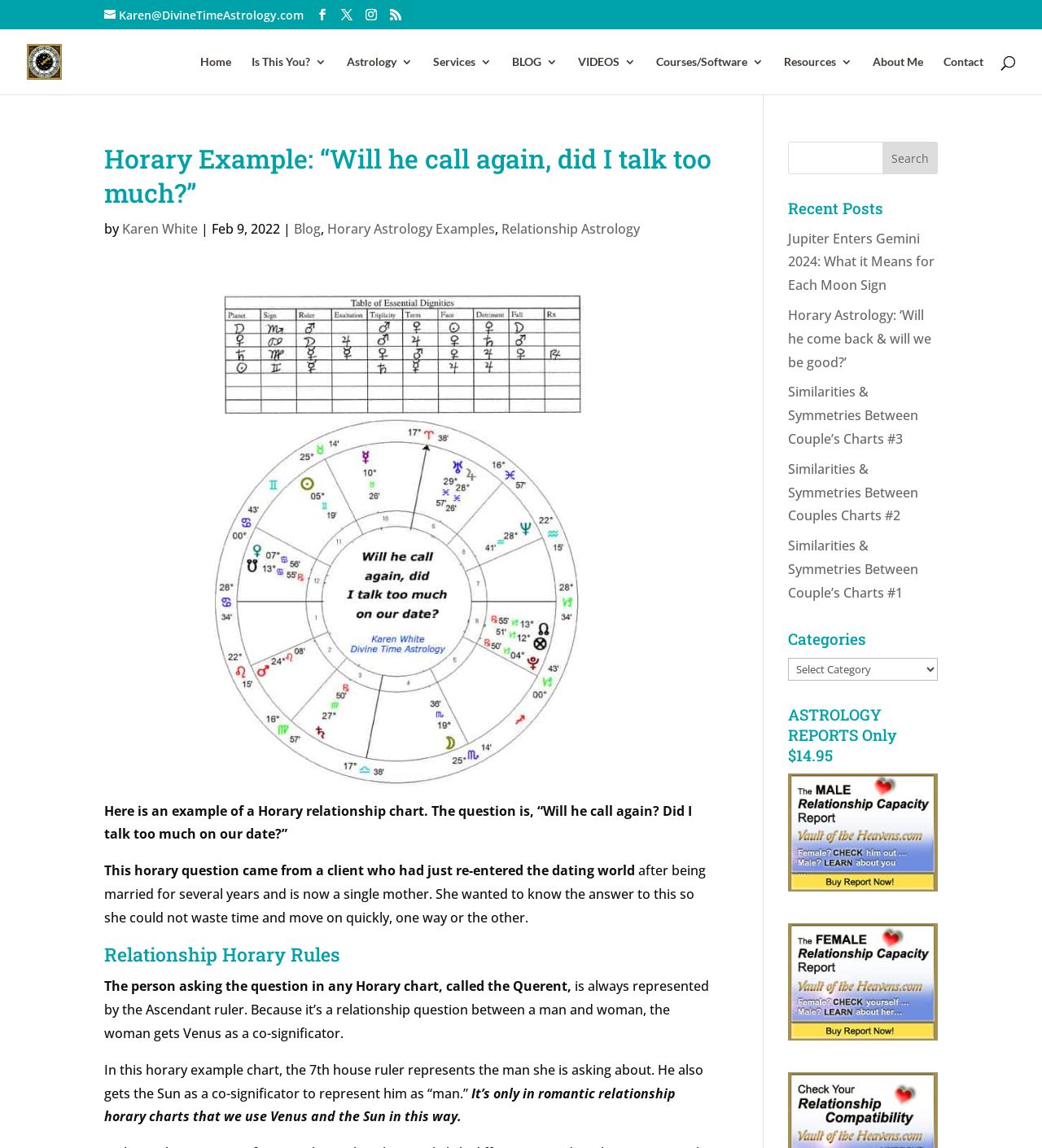Specify the bounding box coordinates of the area to click in order to execute this command: 'Contact the author'. The coordinates should consist of four float numbers ranging from 0 to 1, and should be formatted as [left, top, right, bottom].

[0.905, 0.049, 0.944, 0.082]